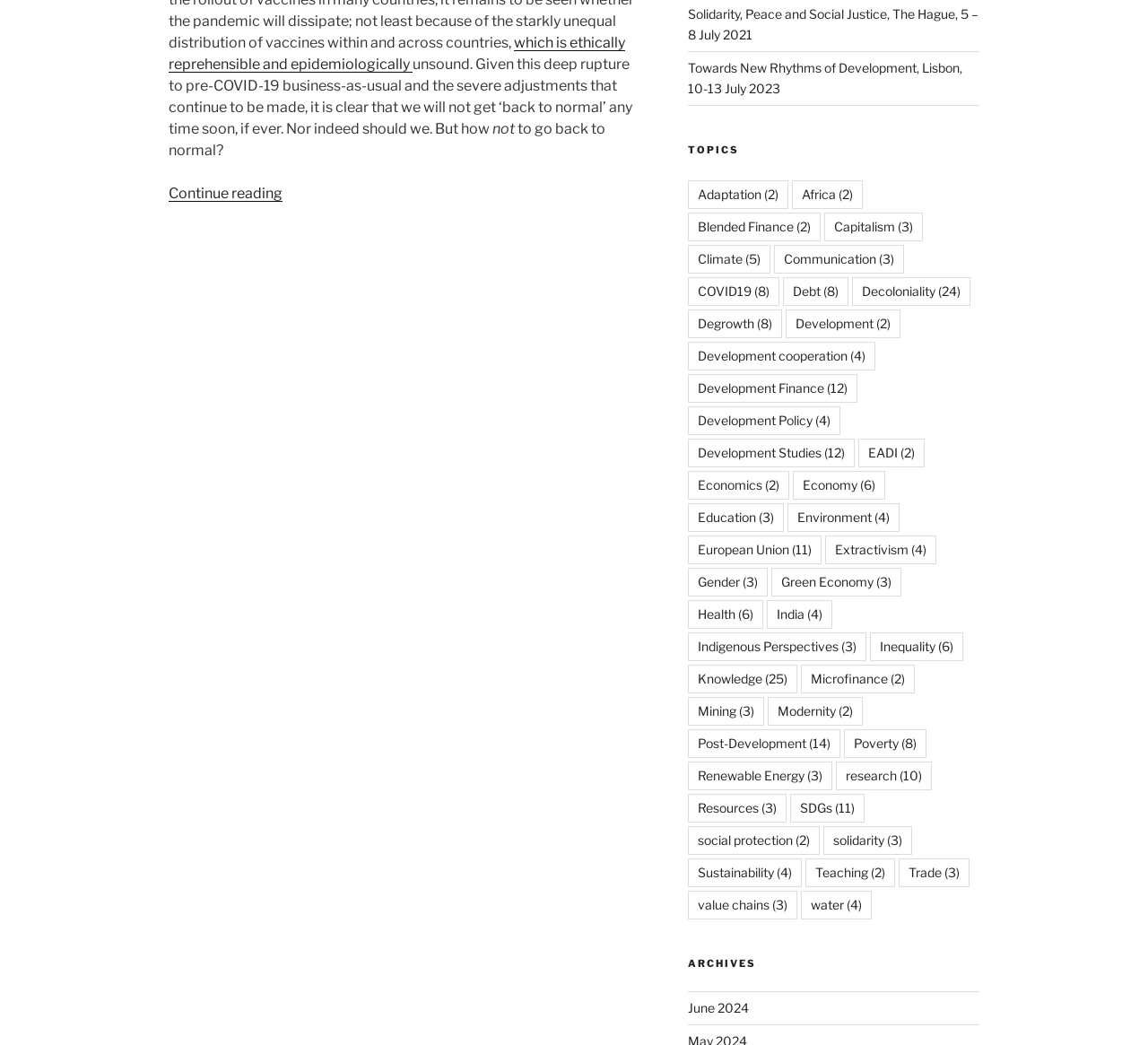Using the details in the image, give a detailed response to the question below:
What is the topic with the most items?

The topic with the most items can be found by comparing the numbers in the parentheses of each link element. The link element with the text 'Decoloniality (24 items)' has the highest number, which is 24.